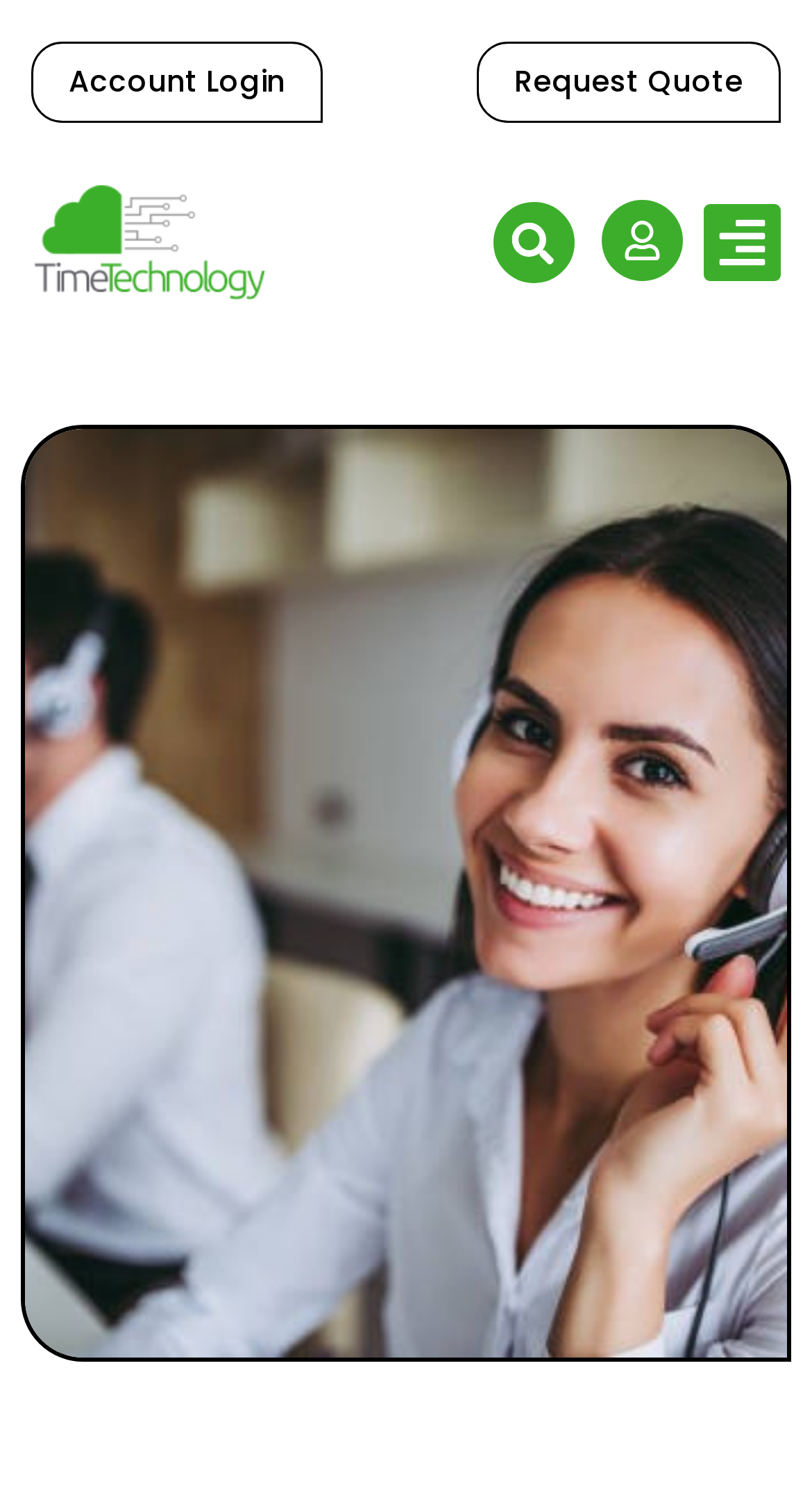Please determine the bounding box coordinates, formatted as (top-left x, top-left y, bottom-right x, bottom-right y), with all values as floating point numbers between 0 and 1. Identify the bounding box of the region described as: Menu

[0.865, 0.135, 0.962, 0.187]